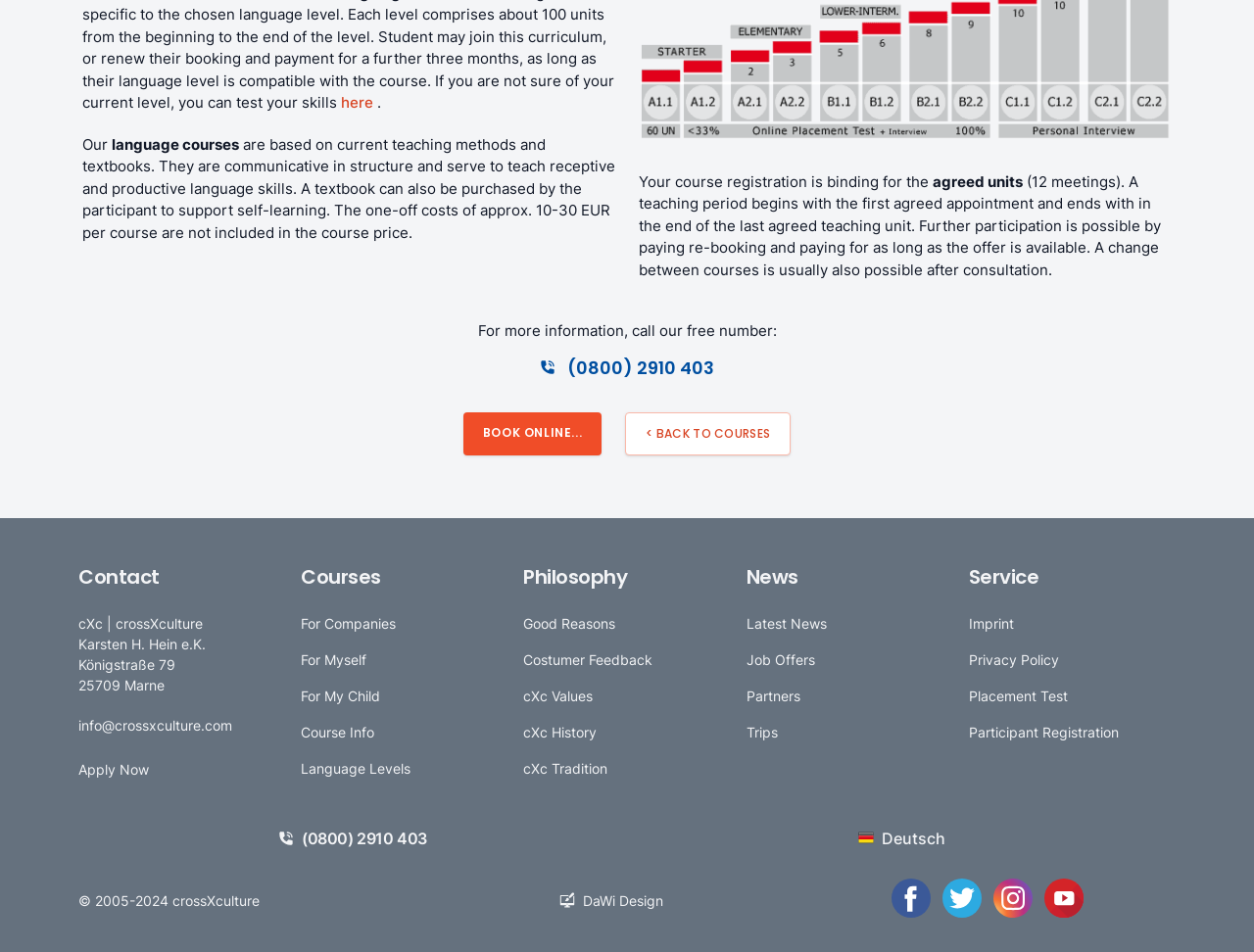How much does a textbook cost? Please answer the question using a single word or phrase based on the image.

10-30 EUR